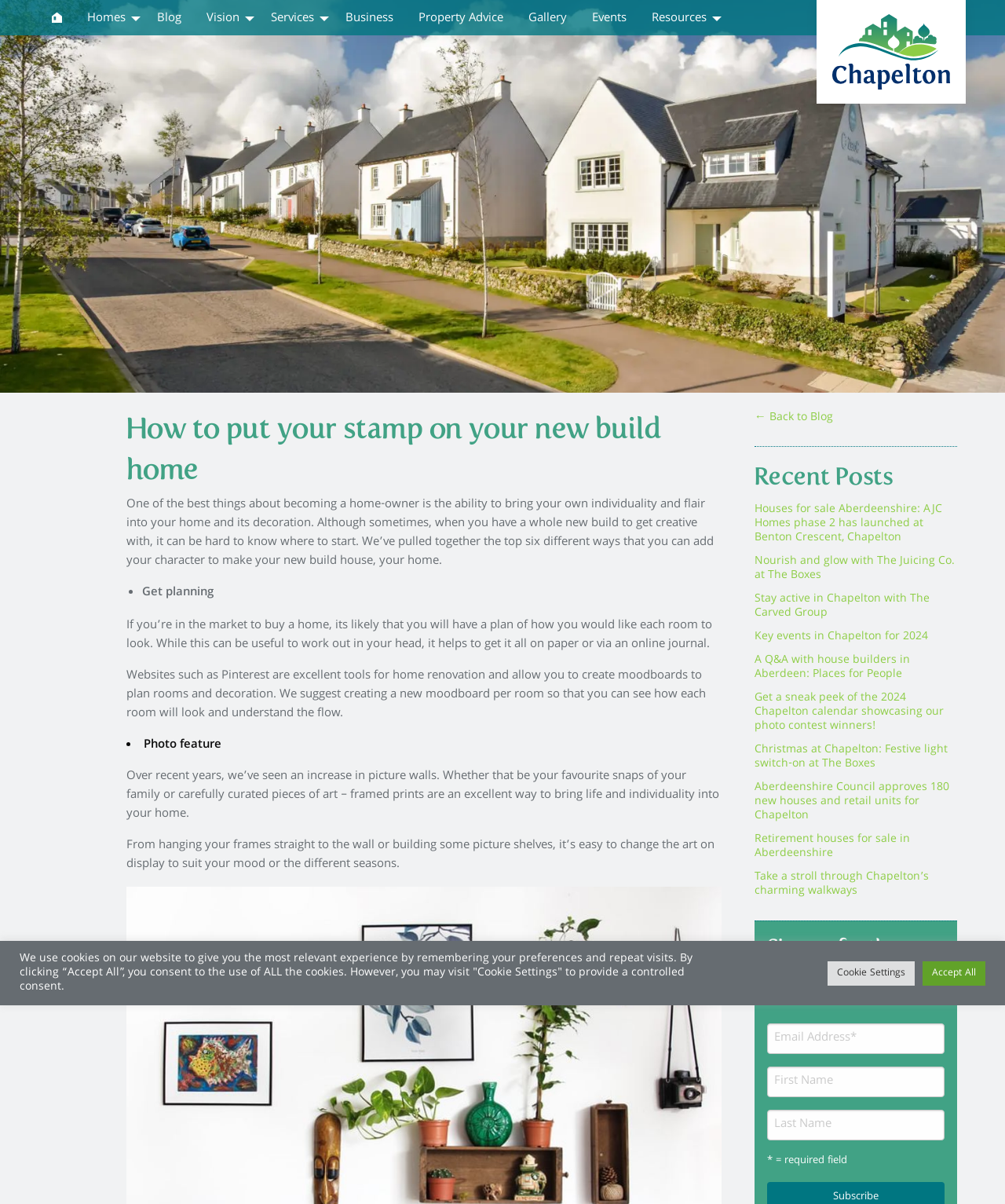Describe the entire webpage, focusing on both content and design.

This webpage is about "How to put your stamp on your new build home" in Chapelton. At the top, there is a horizontal menu bar with 9 menu items: "Homes", "Blog", "Vision", "Services", "Business", "Property Advice", "Gallery", "Events", and "Resources". Below the menu bar, there is a logo image on the right side, and a heading that displays the title of the webpage.

The main content of the webpage is divided into two sections. The left section contains a heading, followed by a paragraph of text that discusses the importance of adding personal touches to a new build home. The text is divided into several sections, each with a bullet point and a brief description. The topics include planning, creating a photo feature, and other ways to add character to a new build home.

On the right side of the webpage, there is a section titled "Recent Posts" that lists 10 recent blog posts with links to each article. The posts have titles such as "Houses for sale Aberdeenshire" and "Christmas at Chapelton". Below the recent posts, there is a section to sign up for the Chapelton Newsletter, with three text boxes to input information.

At the bottom of the webpage, there is a notice about the use of cookies on the website, with options to accept all cookies or visit the cookie settings. There are two buttons, "Cookie Settings" and "Accept All", to control cookie consent.